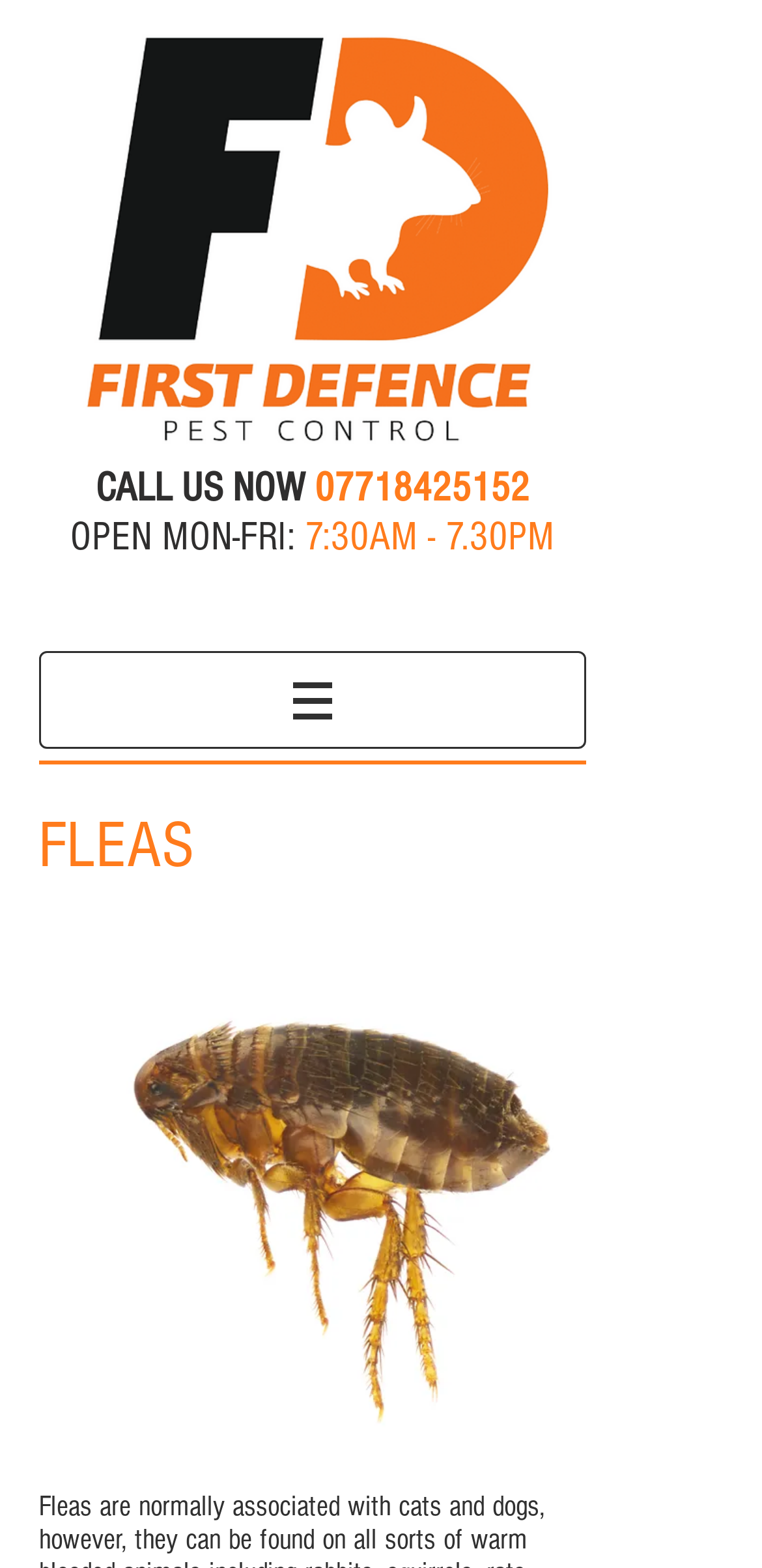Write a detailed summary of the webpage, including text, images, and layout.

The webpage is about fleas, with the title "FLEAS | firstdefence1" at the top. On the top-left corner, there is a navigation menu labeled "Site" with a button that has a popup menu, accompanied by a small image. 

Below the navigation menu, there are three headings. The first heading displays a call-to-action, "CALL US NOW", along with a phone number "07718425152" that is clickable. The second heading shows the business hours, "OPEN MON-FRI: 7:30AM - 7.30PM". The third heading is empty, but it separates the business hours from the main content.

The main content starts with a prominent heading "FLEAS", which is centered at the top-middle of the page.